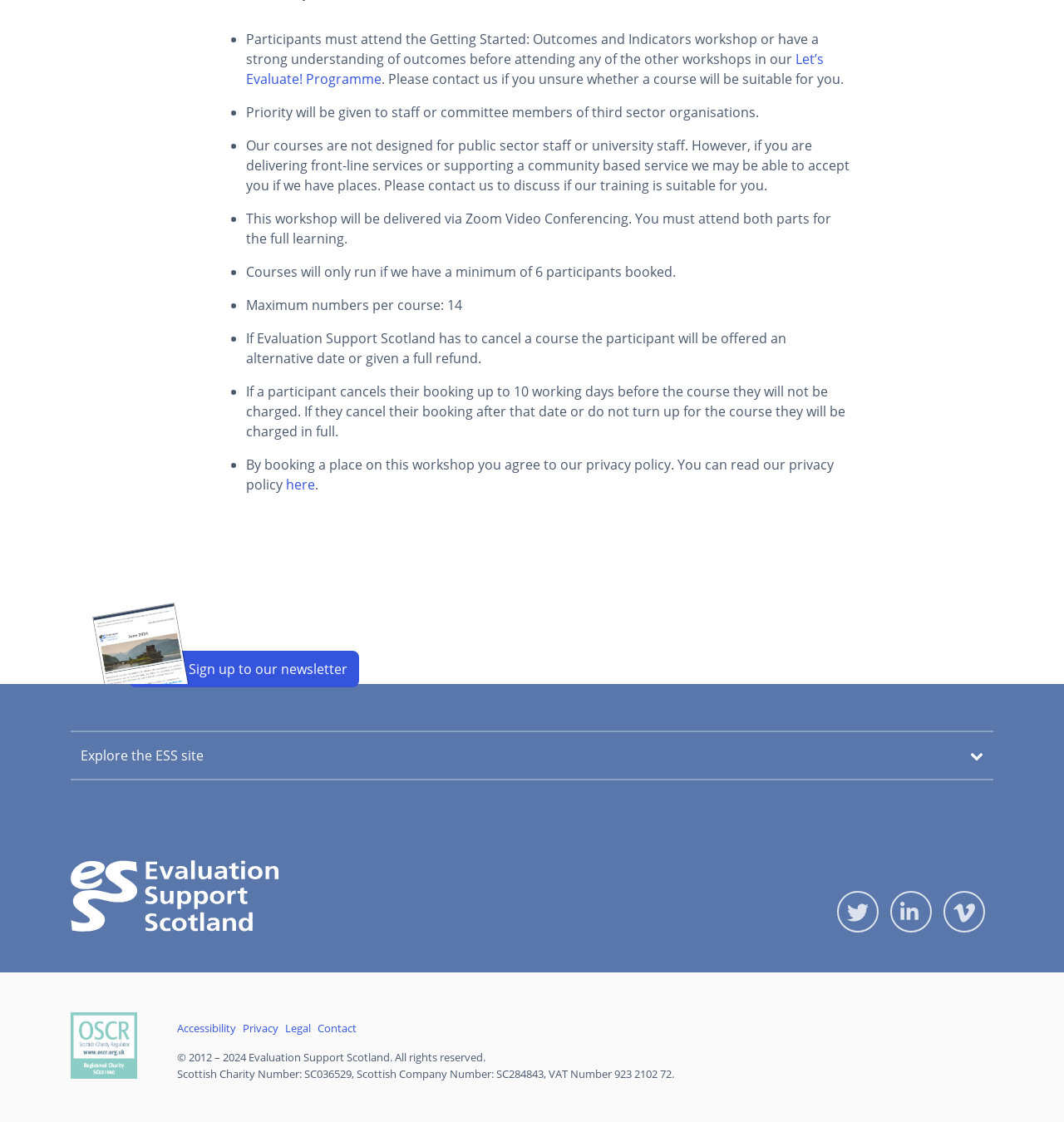What is the cancellation policy for participants?
From the screenshot, provide a brief answer in one word or phrase.

10 working days